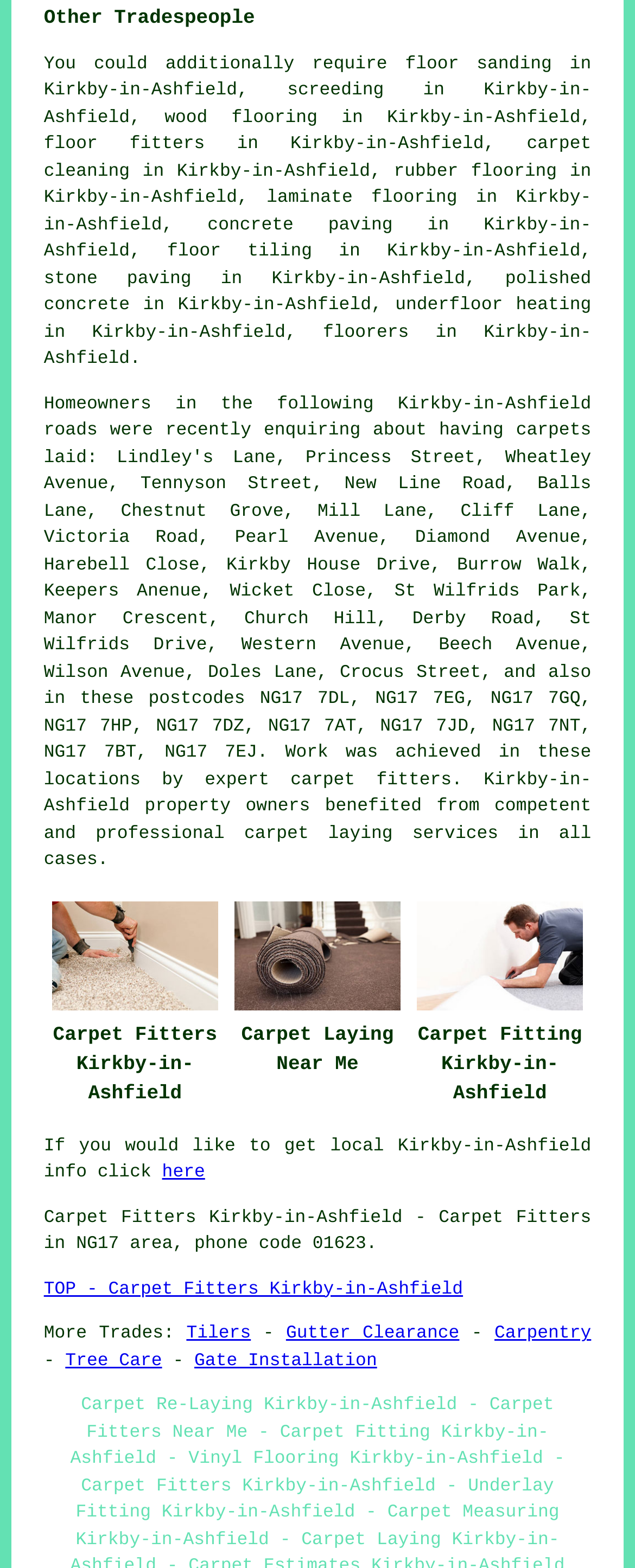Determine the bounding box coordinates for the clickable element to execute this instruction: "click on Carpet Fitters". Provide the coordinates as four float numbers between 0 and 1, i.e., [left, top, right, bottom].

[0.069, 0.771, 0.309, 0.783]